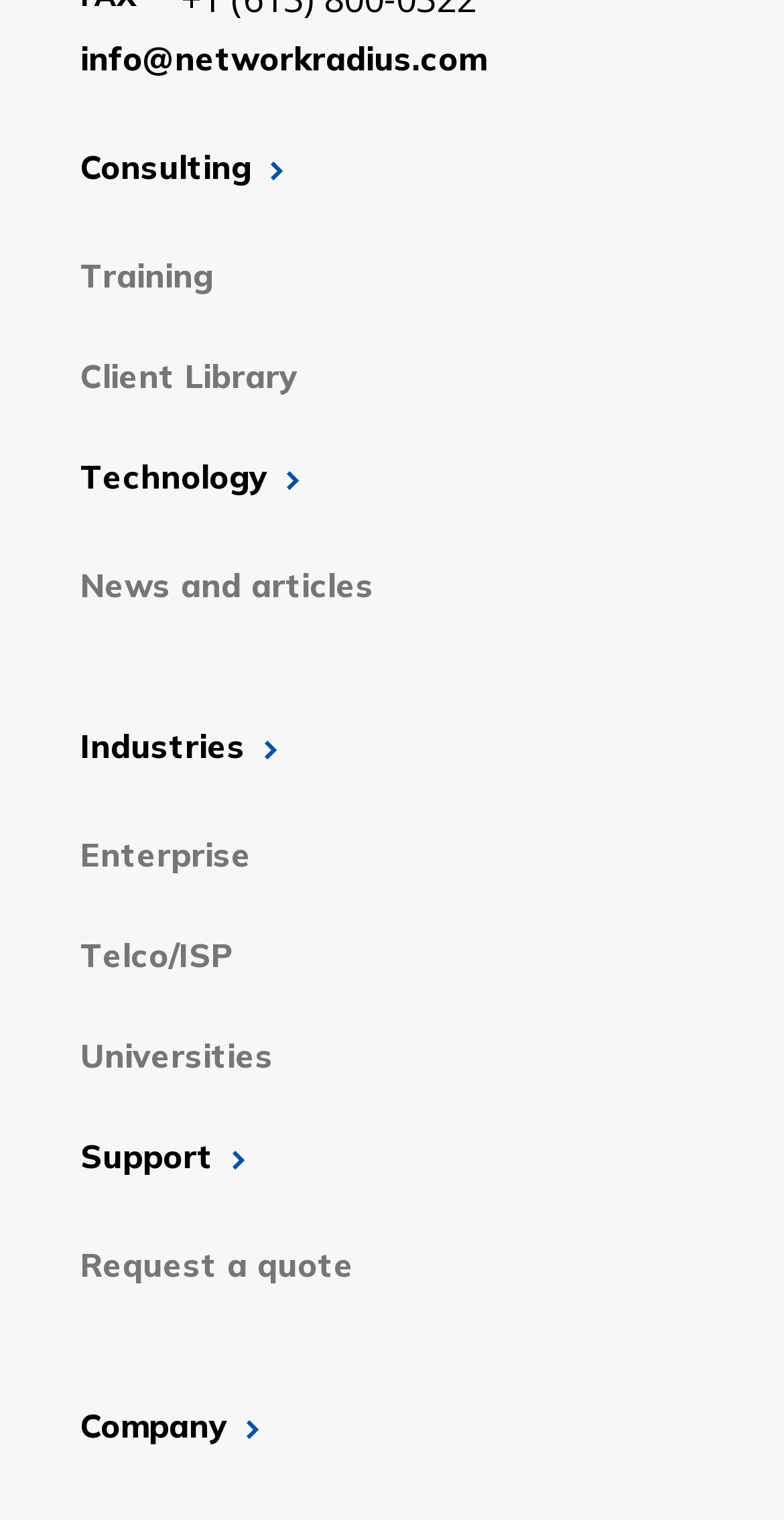From the screenshot, find the bounding box of the UI element matching this description: "Client Library". Supply the bounding box coordinates in the form [left, top, right, bottom], each a float between 0 and 1.

[0.103, 0.234, 0.897, 0.261]